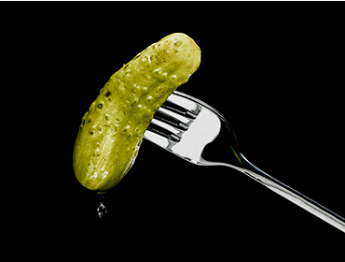Provide your answer in a single word or phrase: 
What is the color of the backdrop?

deep black